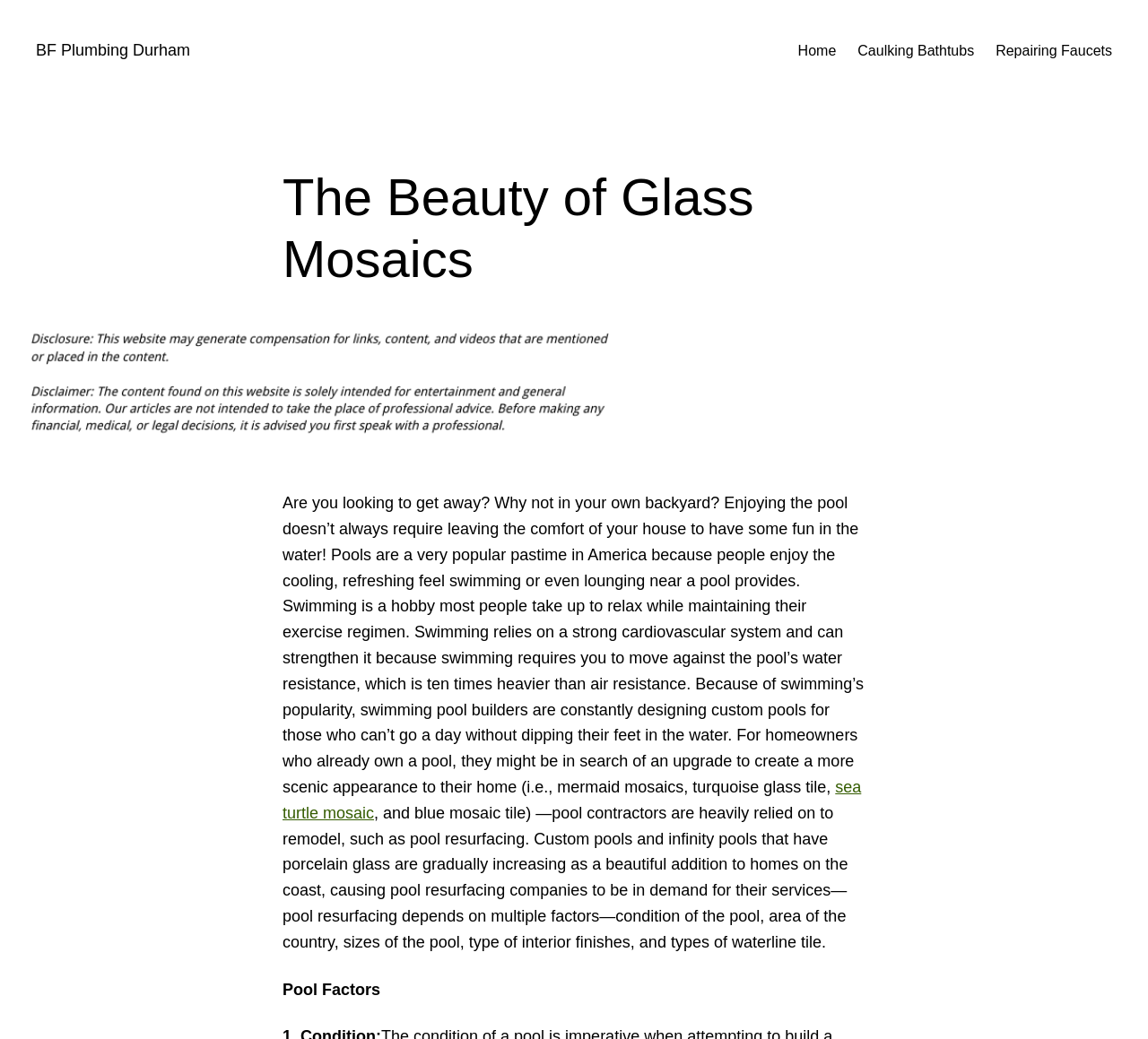What is the theme of the image on the webpage?
Answer the question with a single word or phrase, referring to the image.

Pool-related